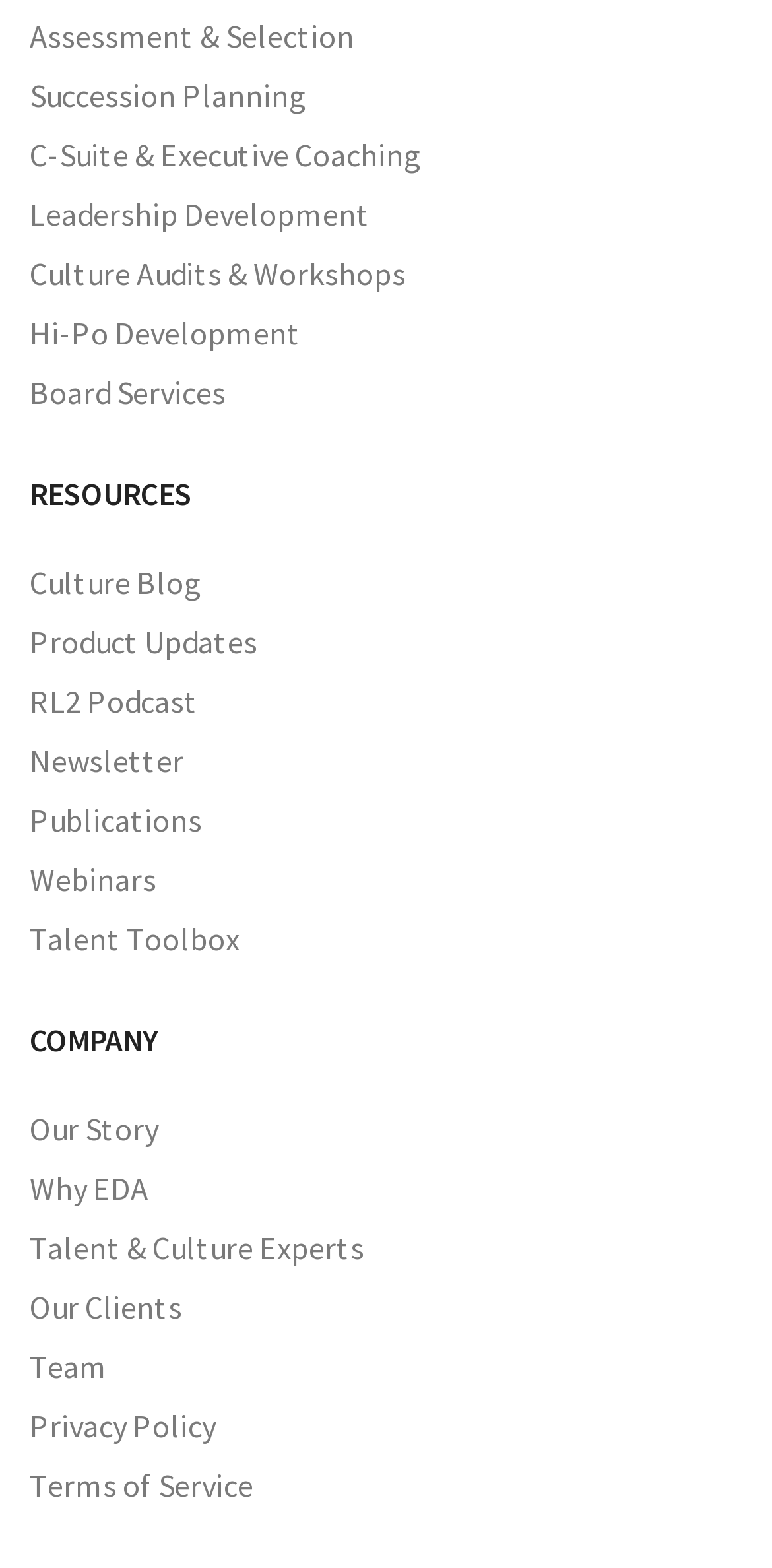Answer the question below with a single word or a brief phrase: 
How many headings are there on the webpage?

2